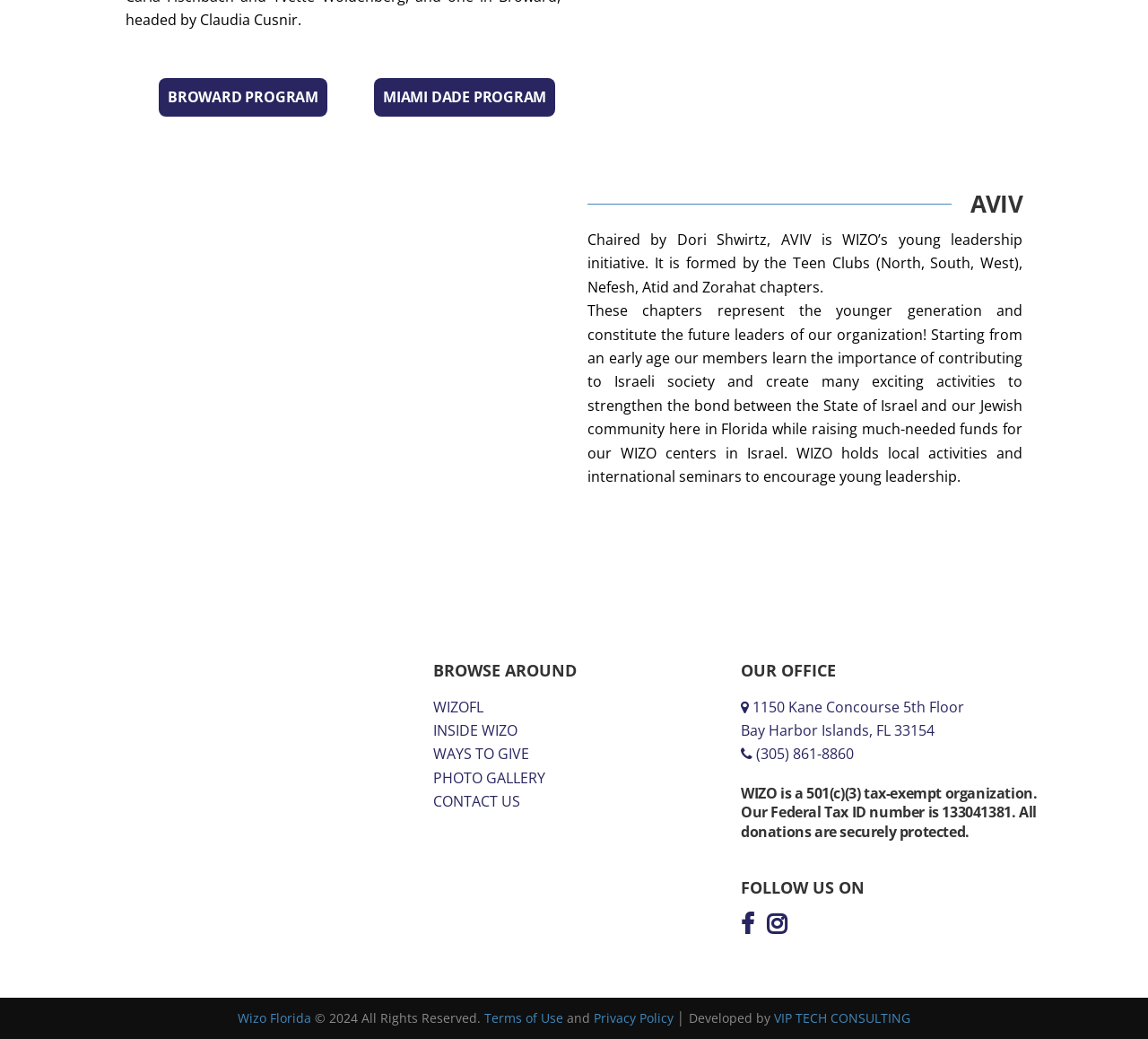Extract the bounding box coordinates for the described element: "WIZOFL". The coordinates should be represented as four float numbers between 0 and 1: [left, top, right, bottom].

[0.377, 0.671, 0.421, 0.69]